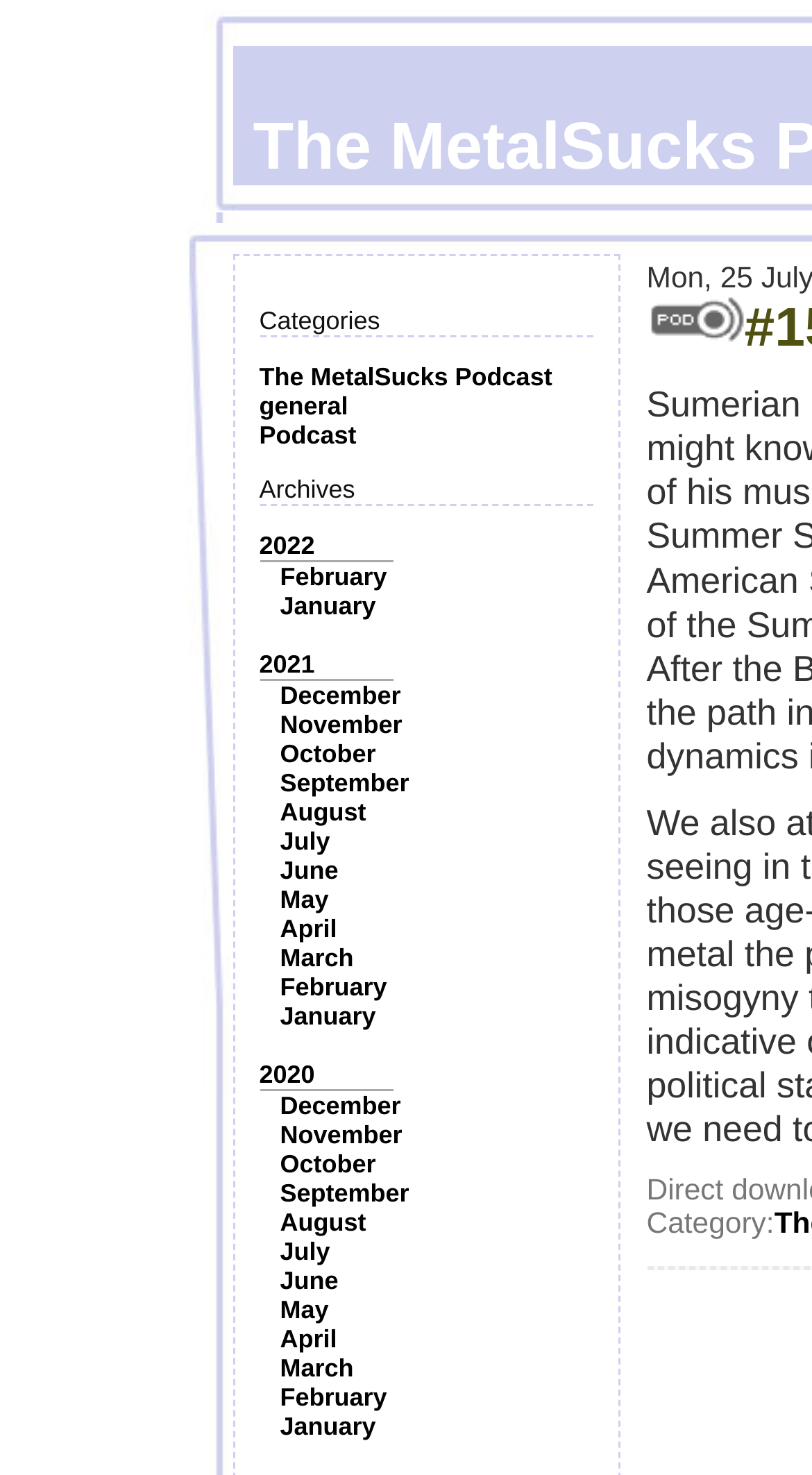Determine the bounding box coordinates of the element that should be clicked to execute the following command: "Browse the 'Categories' section".

[0.319, 0.208, 0.468, 0.227]